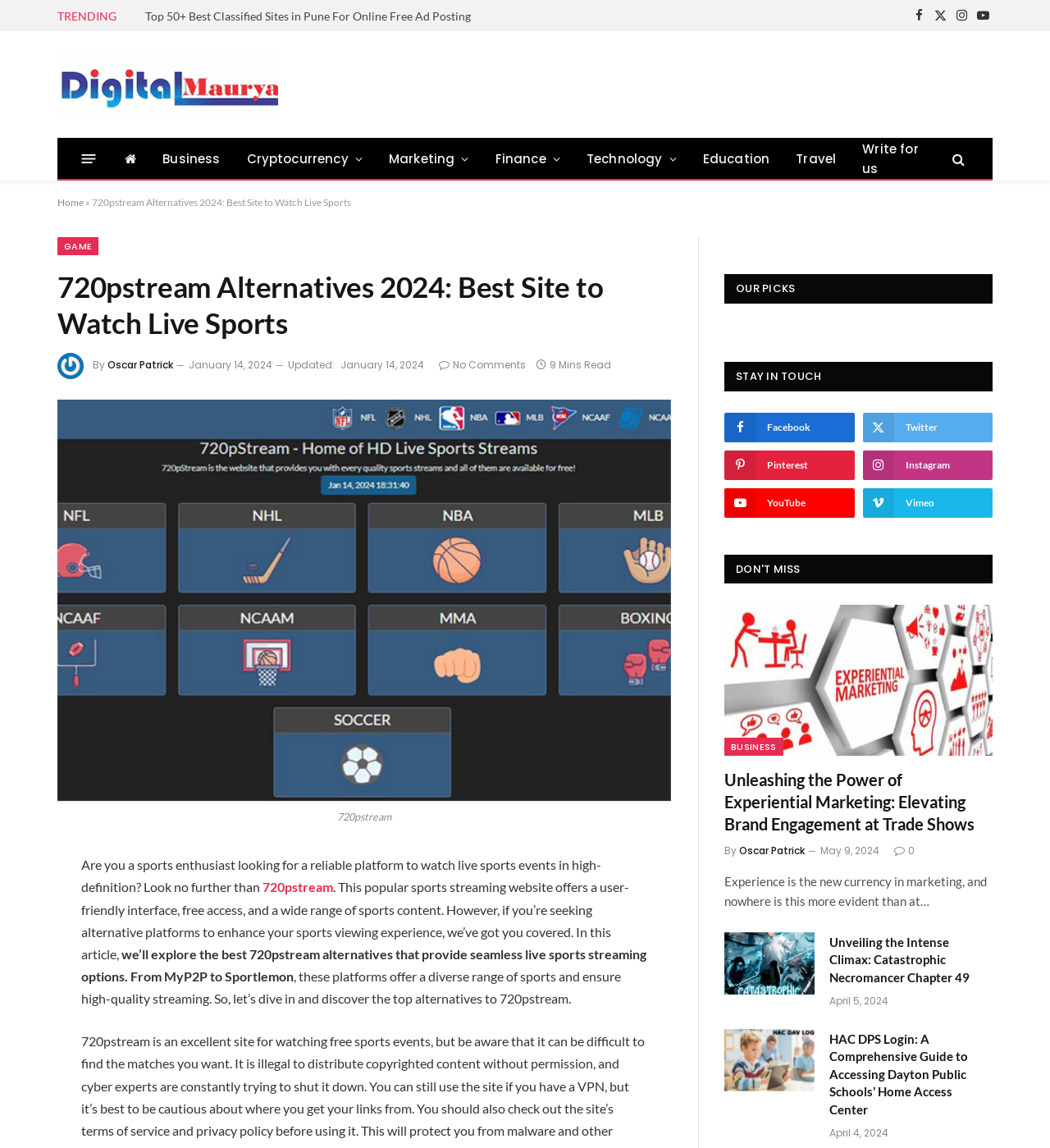Give a complete and precise description of the webpage's appearance.

This webpage is about 720pstream alternatives, a popular sports streaming website. At the top, there is a menu button and a "Digital Maurya" logo with a link to its website. Below that, there are several links to different categories, including "Business", "Cryptocurrency", "Marketing", and more.

The main content of the webpage is an article about 720pstream alternatives, with a heading that reads "720pstream Alternatives 2024: Best Site to Watch Live Sports". The article is written by Oscar Patrick and was updated on January 14, 2024. It has a 9-minute read time and has no comments.

The article introduces 720pstream as a reliable platform to watch live sports events in high-definition and mentions that it offers a user-friendly interface, free access, and a wide range of sports content. It then explores the best 720pstream alternatives that provide seamless live sports streaming options.

Below the article, there are several social media links, including Facebook, Twitter, Instagram, YouTube, and Pinterest, allowing users to stay in touch with the website.

Further down, there are three articles under the heading "DON'T MISS". The first article is about experiential marketing, the second is about Catastrophic Necromancer Chapter 49, and the third is about HAC DPS Login. Each article has a link, an image, and a brief summary.

At the very bottom of the webpage, there are social media links again, as well as a "SHARE" button with links to share the content on various platforms.